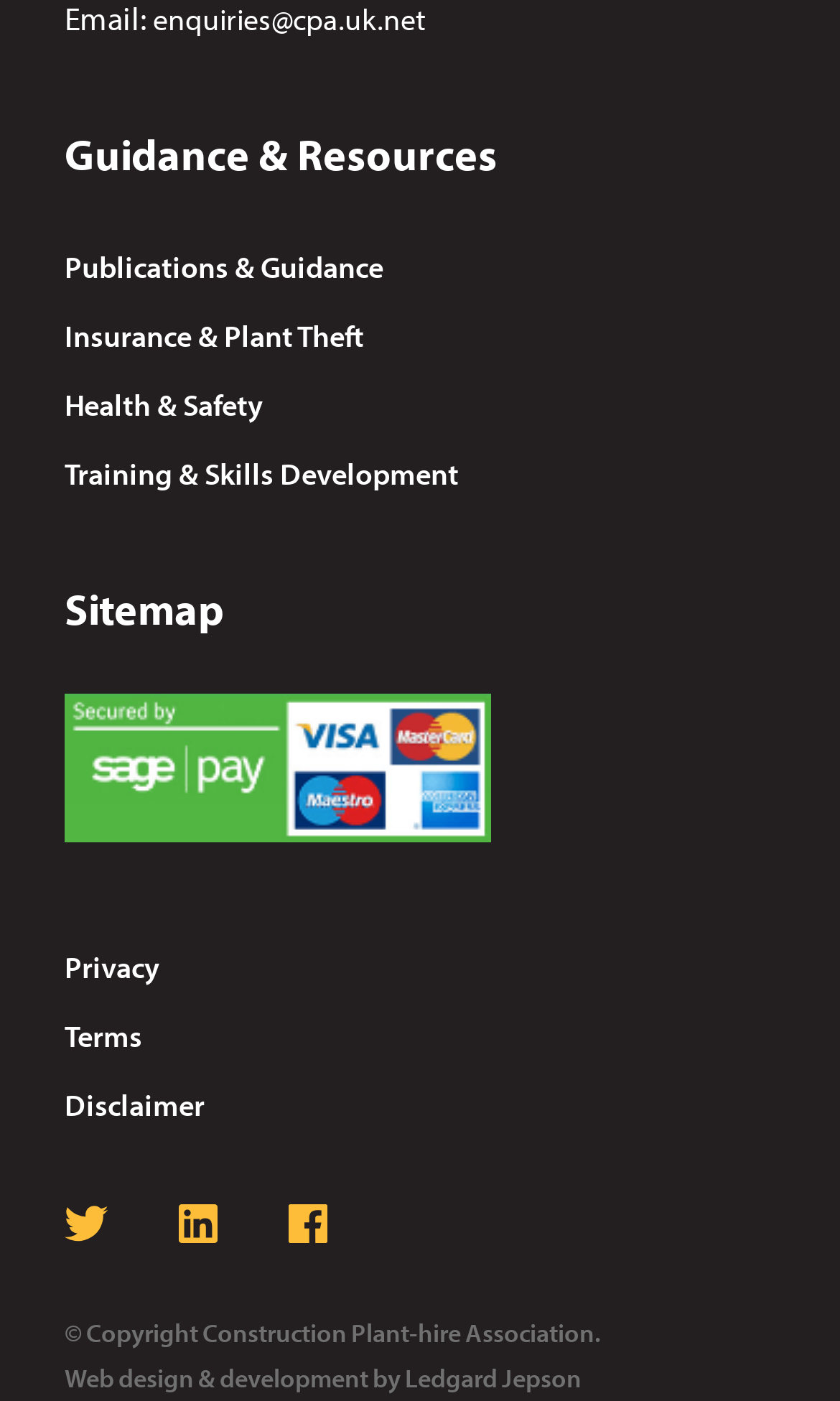Provide a short answer using a single word or phrase for the following question: 
What is the category of resources?

Guidance & Resources